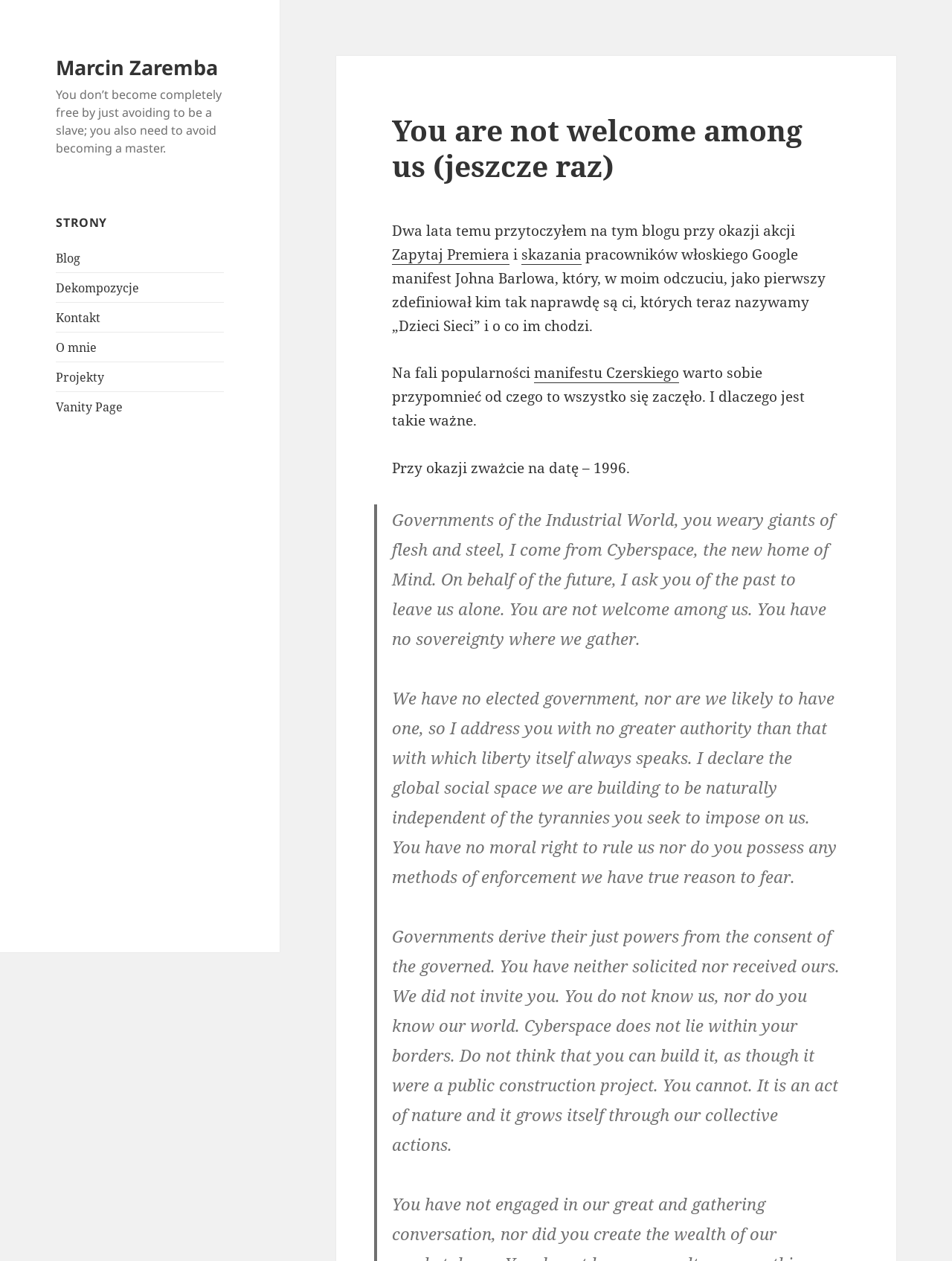Please identify the bounding box coordinates of the region to click in order to complete the task: "View recent posts". The coordinates must be four float numbers between 0 and 1, specified as [left, top, right, bottom].

None